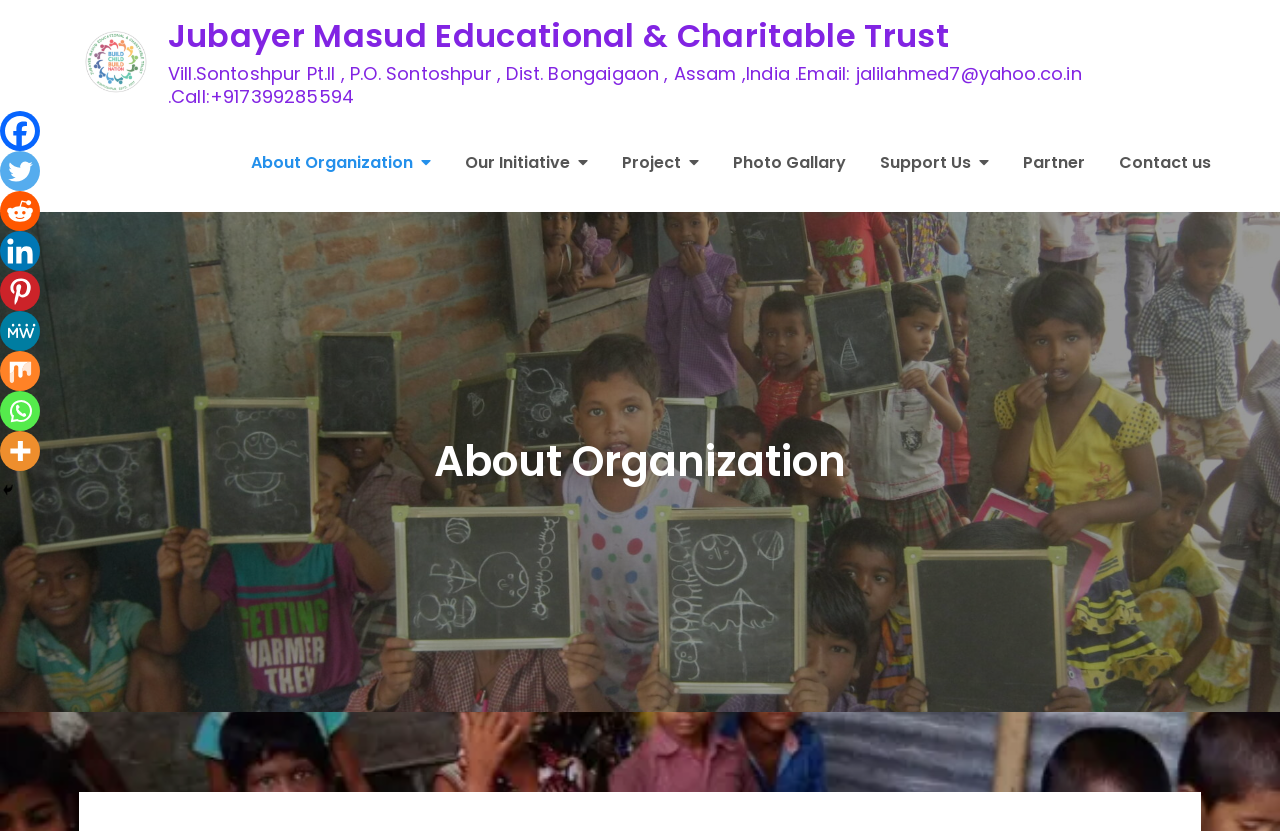Please specify the bounding box coordinates of the clickable section necessary to execute the following command: "Learn more about the organization".

[0.131, 0.018, 0.938, 0.068]